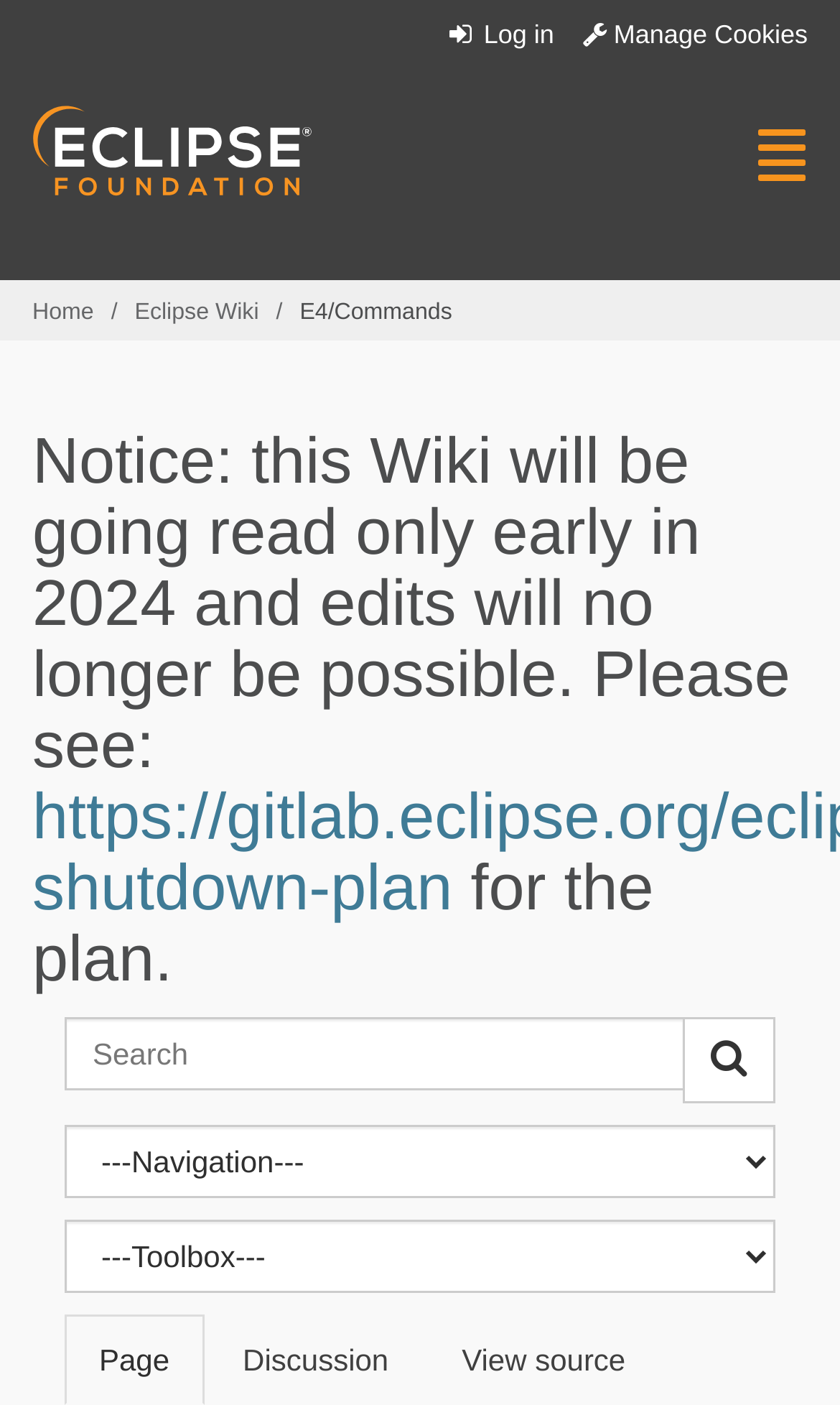Select the bounding box coordinates of the element I need to click to carry out the following instruction: "Go to Eclipse Wiki".

[0.16, 0.213, 0.308, 0.232]